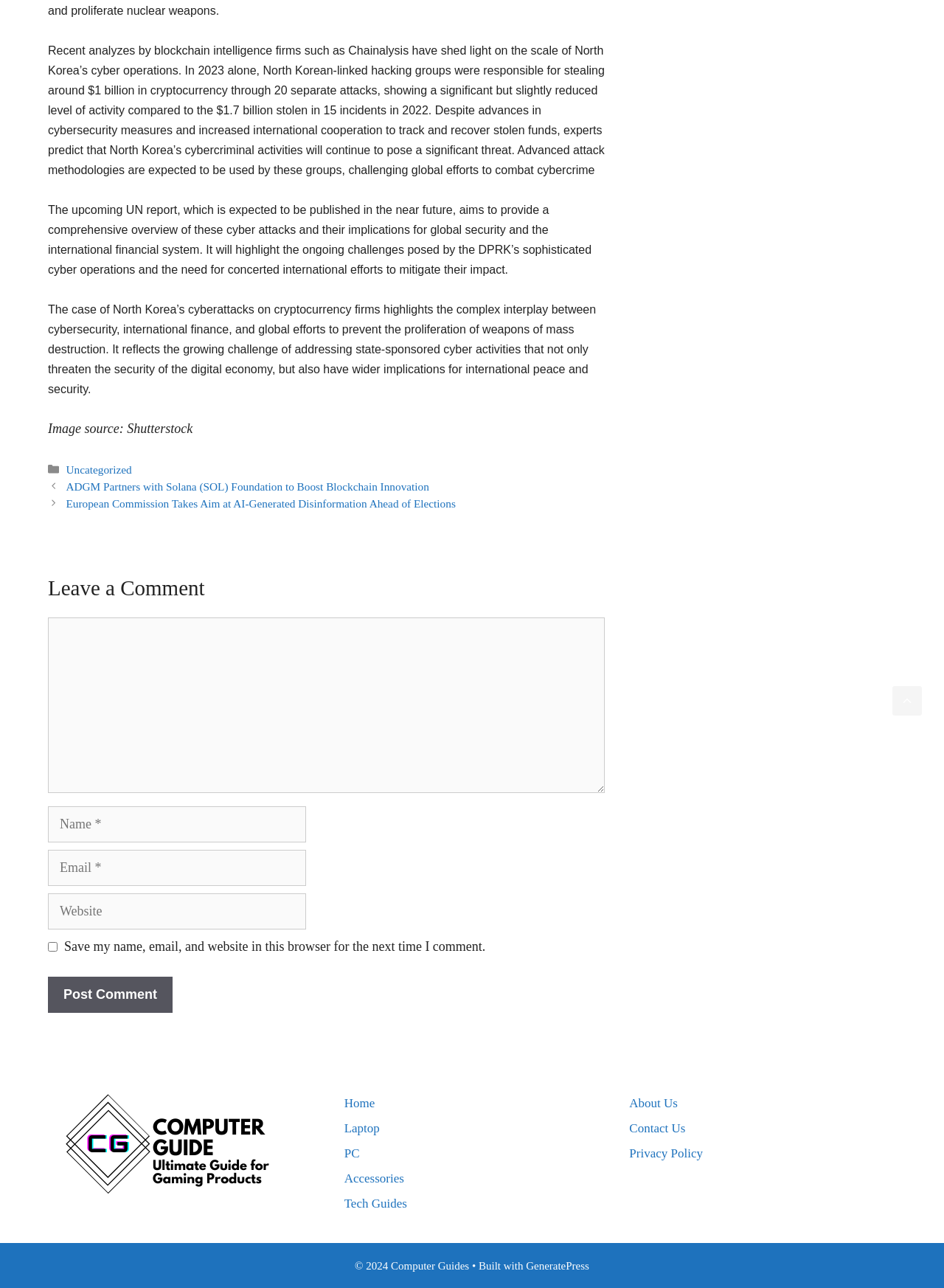Please give a short response to the question using one word or a phrase:
What is required to post a comment?

Name, Email, and Comment